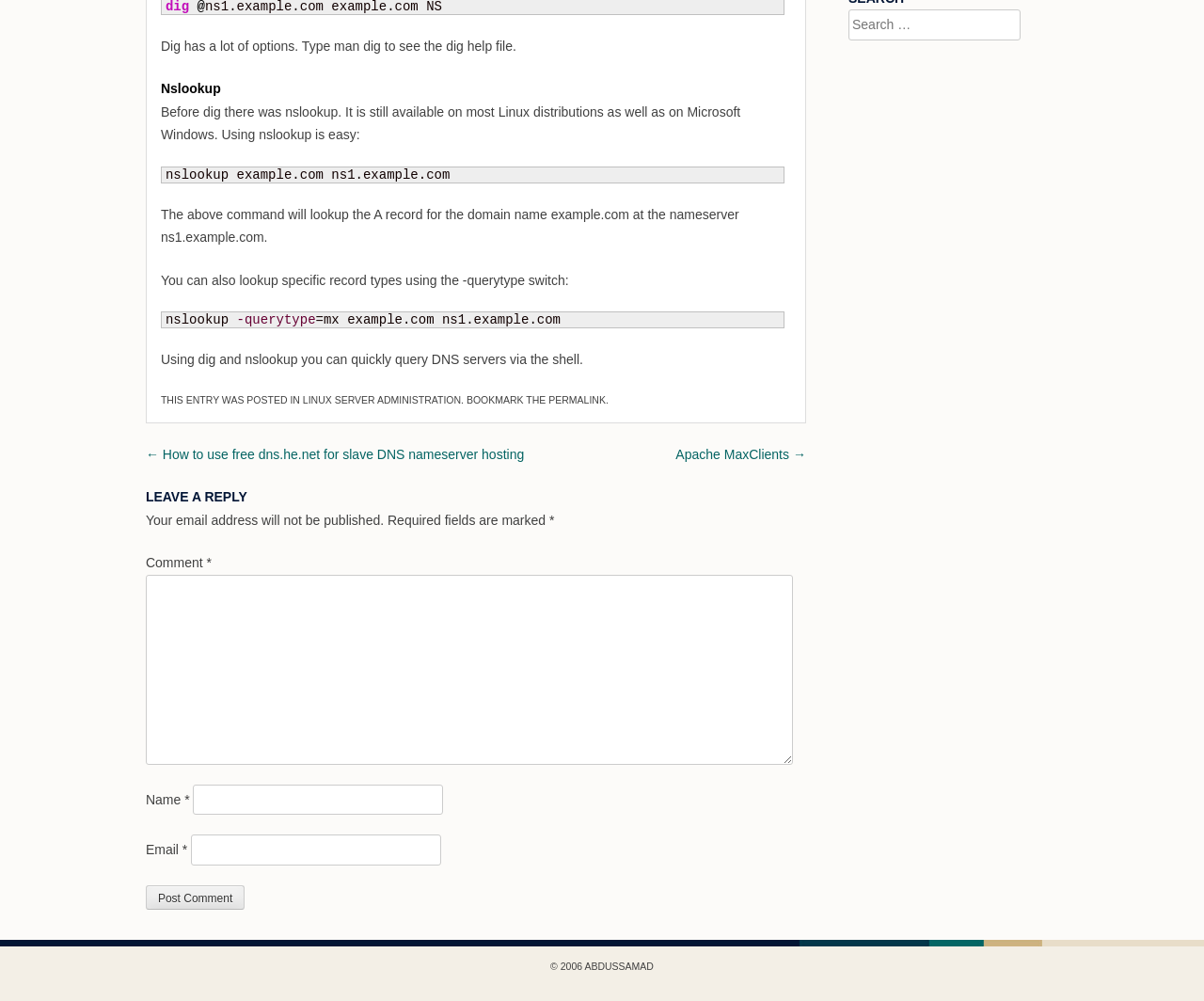Specify the bounding box coordinates (top-left x, top-left y, bottom-right x, bottom-right y) of the UI element in the screenshot that matches this description: parent_node: Comment * name="comment"

[0.121, 0.574, 0.658, 0.764]